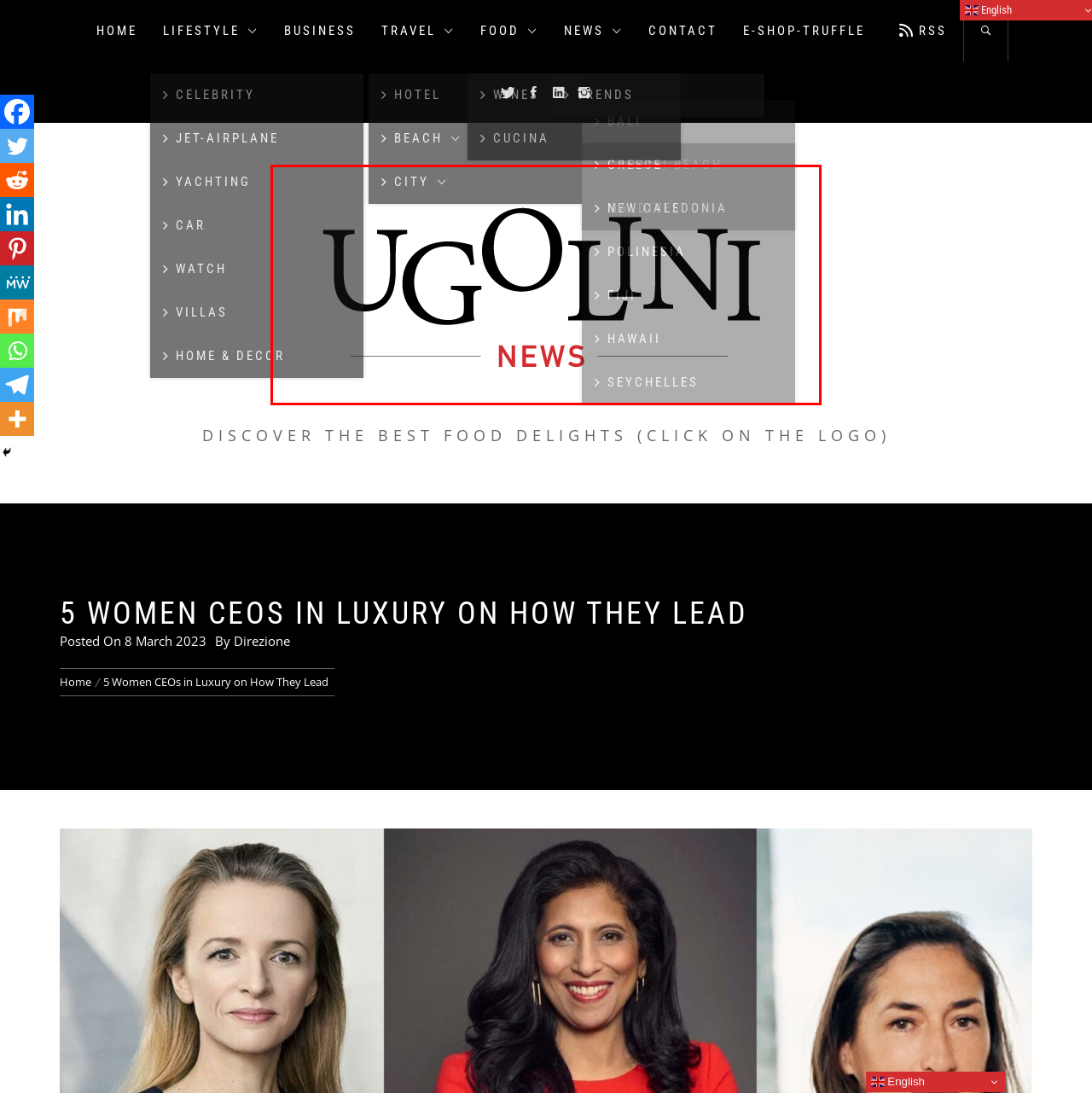Check out the screenshot of a webpage with a red rectangle bounding box. Select the best fitting webpage description that aligns with the new webpage after clicking the element inside the bounding box. Here are the candidates:
A. Lifestyle -
B. - Discover the best food delights (Click on the logo)
C. Contact -
D. Cronaca -
E. Food -
F. Truffleat Thailand
G. Business -
H. Ugolini Gourmet: Il gusto equilibrio tra qualità e prezzo - Ugolini Gourmet B2B Vendita all'ingrosso

F